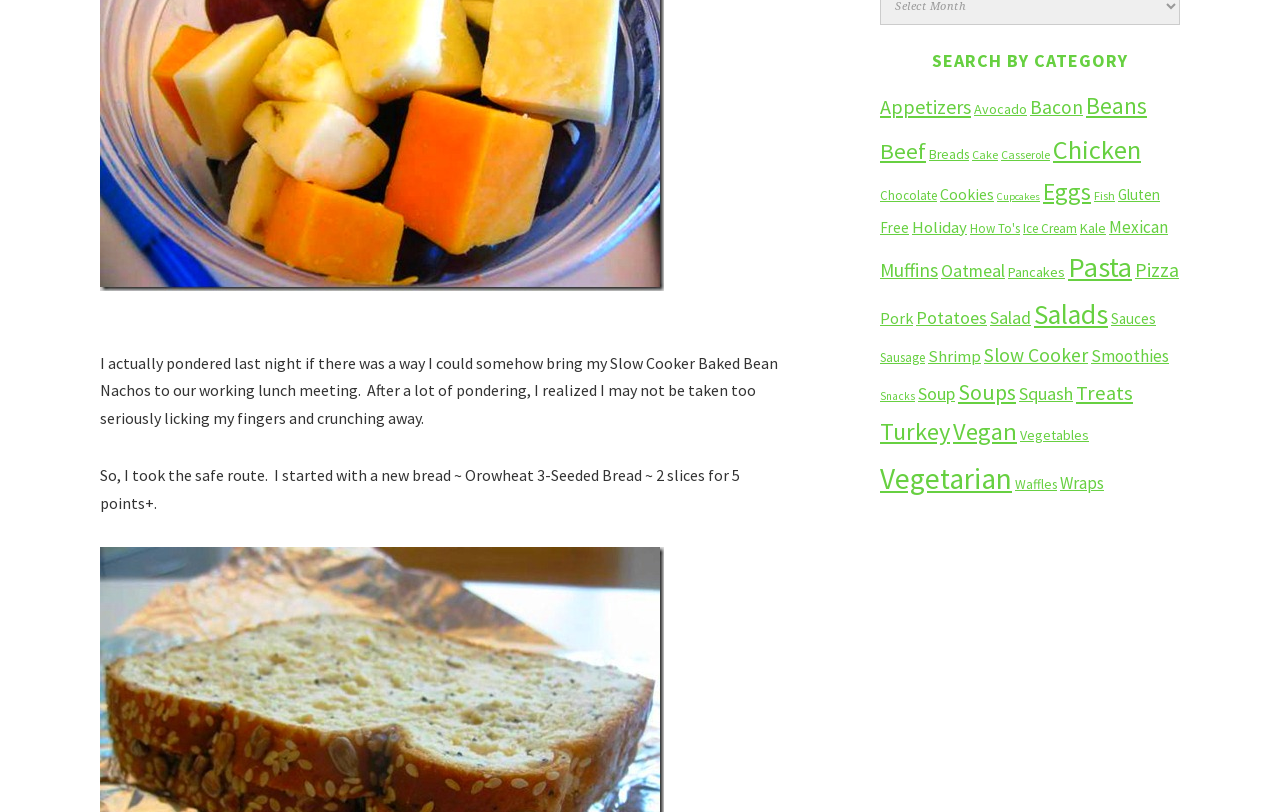Provide the bounding box coordinates of the UI element this sentence describes: "alt="IMG_6673" title="IMG_6673"".

[0.078, 0.363, 0.519, 0.388]